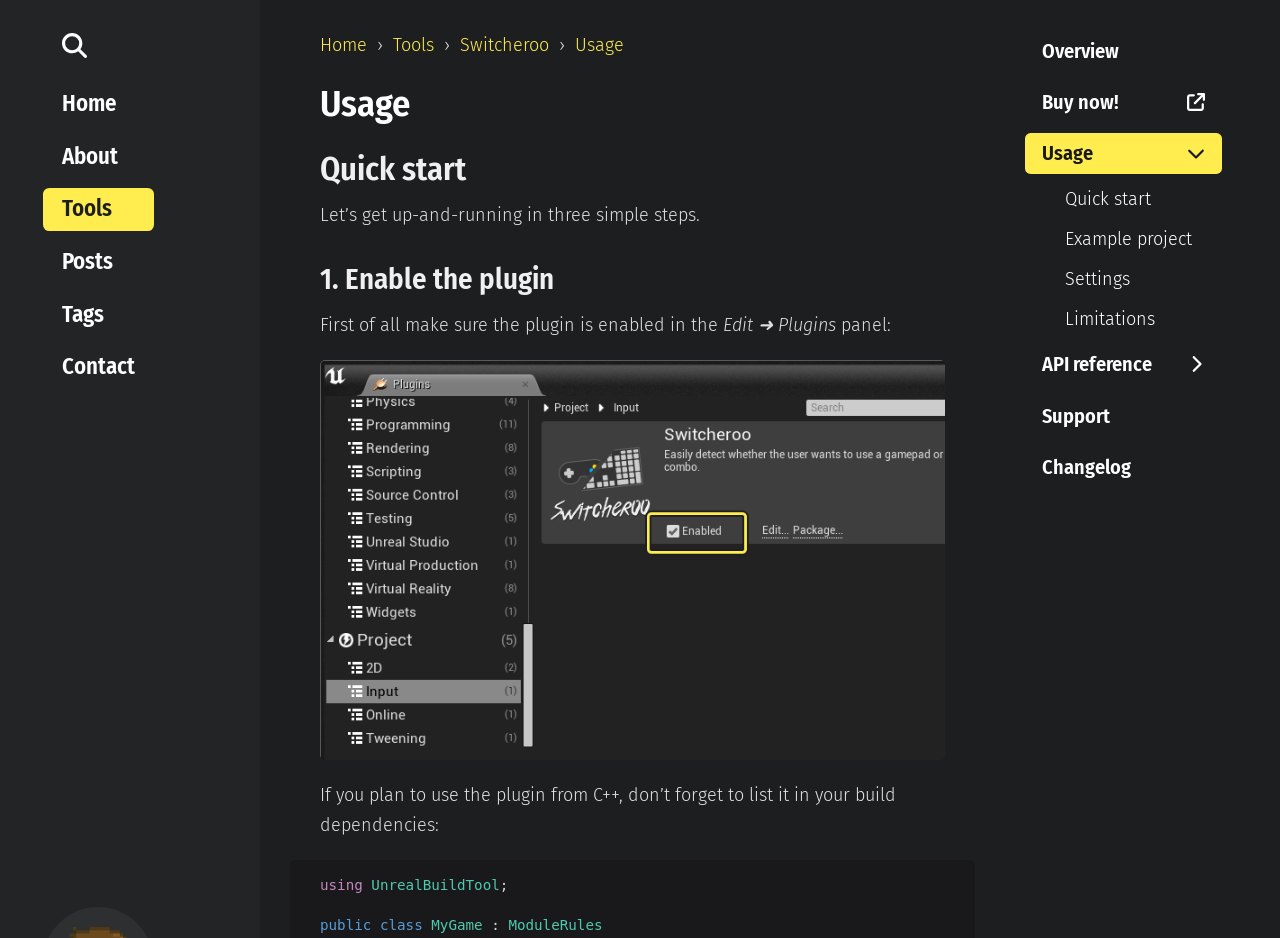Please give the bounding box coordinates of the area that should be clicked to fulfill the following instruction: "Click the 'Generate' button". The coordinates should be in the format of four float numbers from 0 to 1, i.e., [left, top, right, bottom].

None